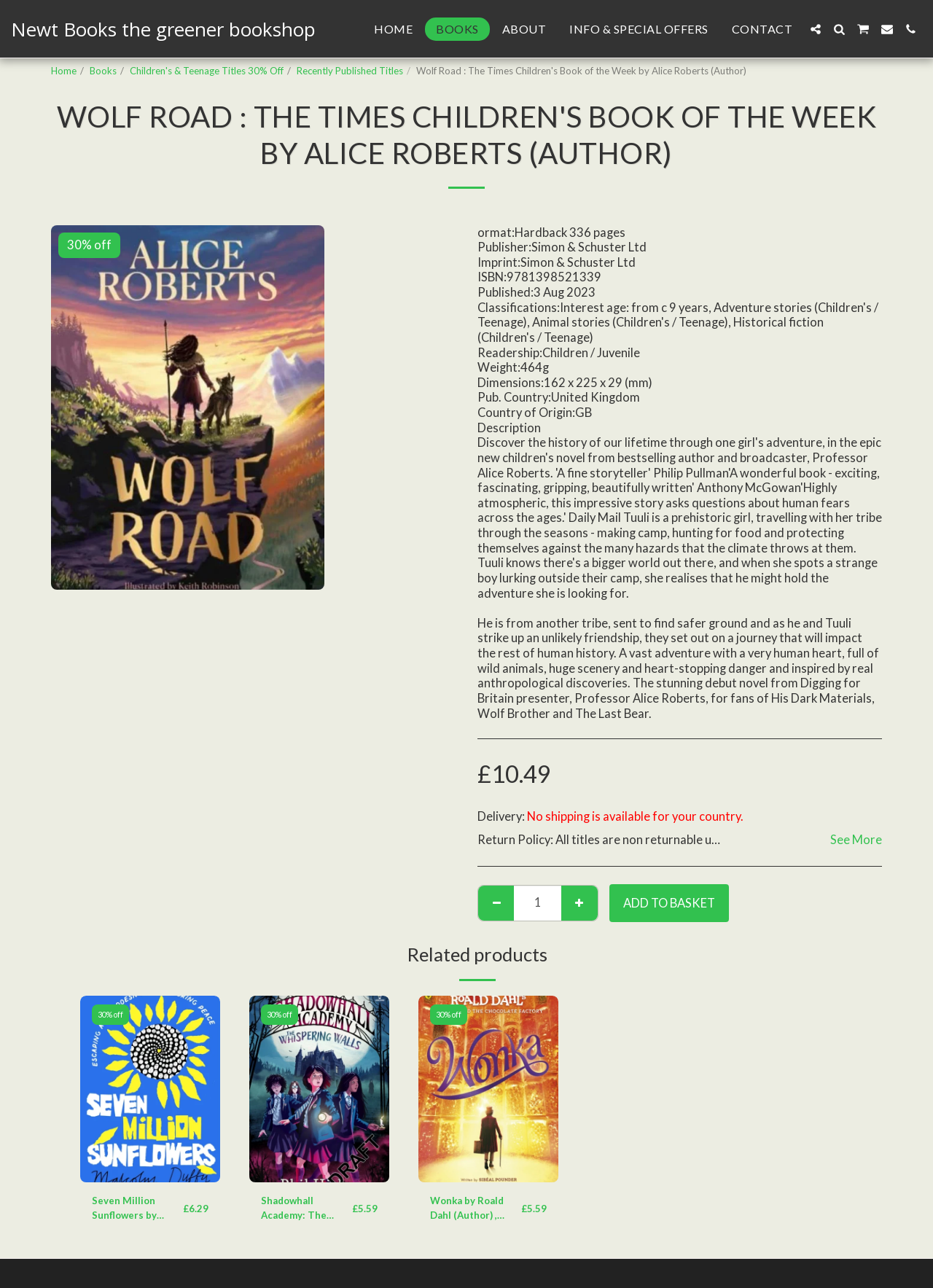Provide a one-word or short-phrase response to the question:
What is the author of the book Wolf Road?

Alice Roberts